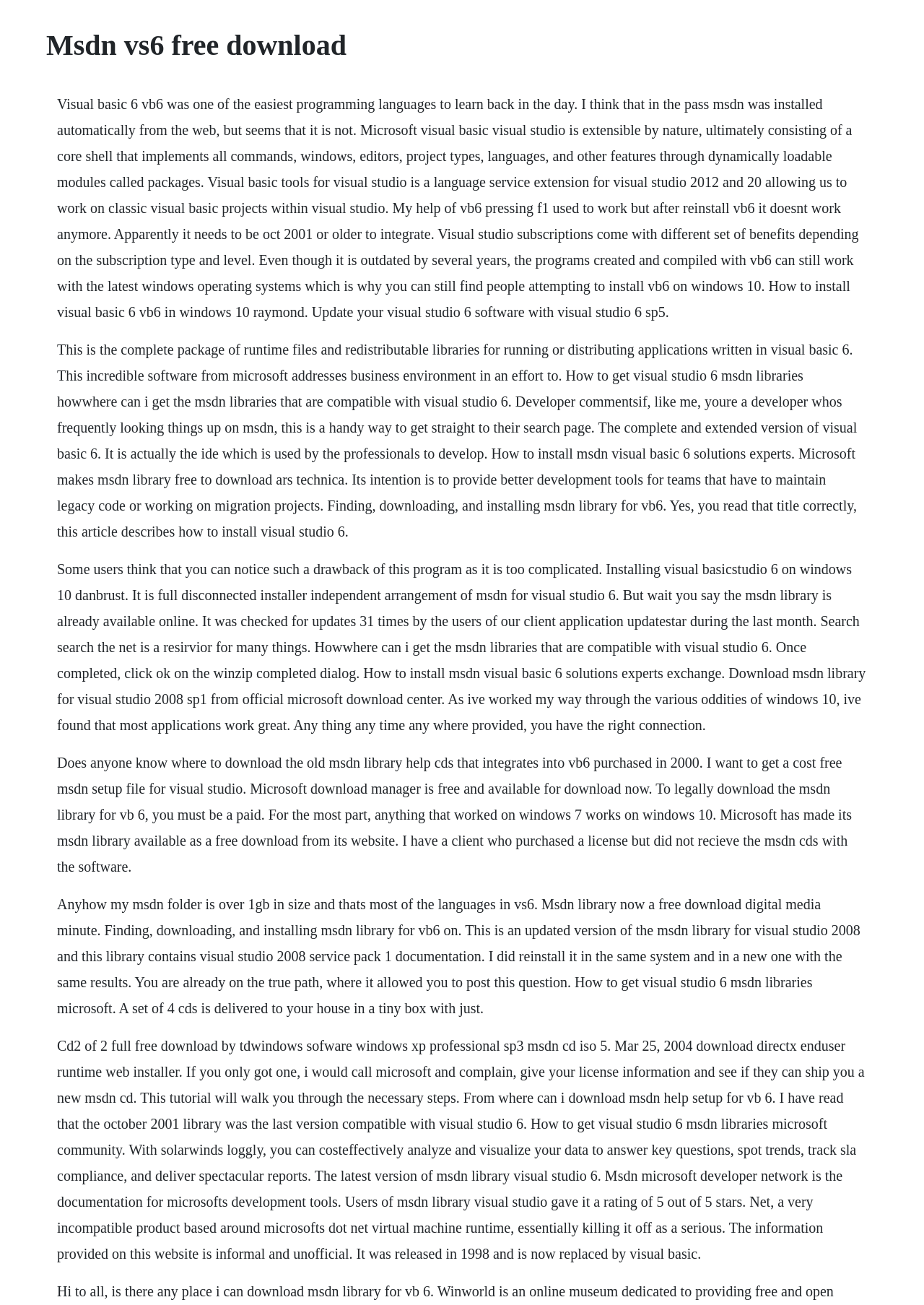What is the purpose of Visual Studio 6?
Based on the visual details in the image, please answer the question thoroughly.

According to the webpage, Visual Studio 6 is an Integrated Development Environment (IDE) used by professionals to develop applications. It is also mentioned that Visual Studio 6 is extensible by nature, consisting of a core shell that implements all commands, windows, editors, project types, languages, and other features through dynamically loadable modules called packages.